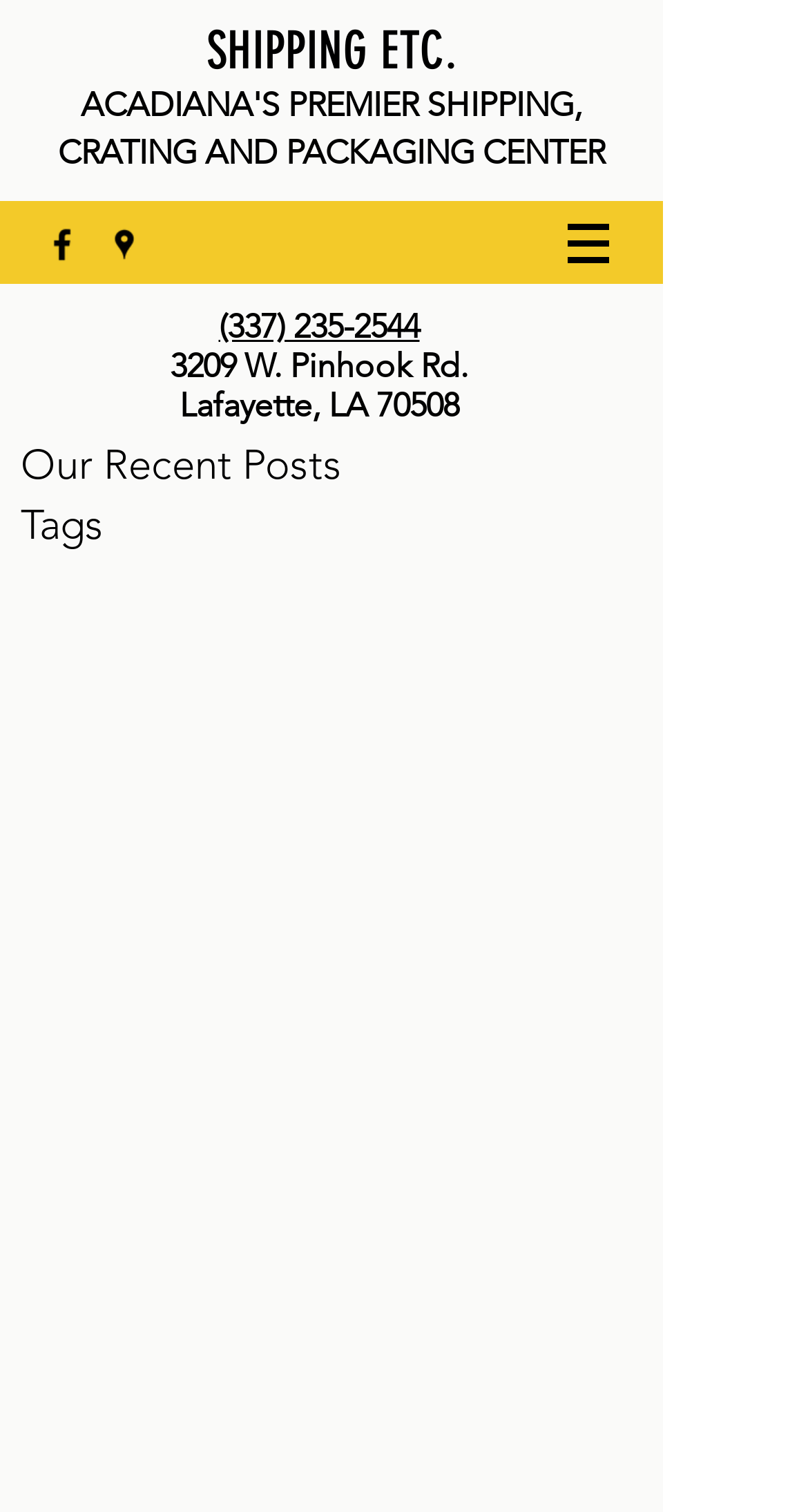How many headings are there on the page?
Using the picture, provide a one-word or short phrase answer.

3